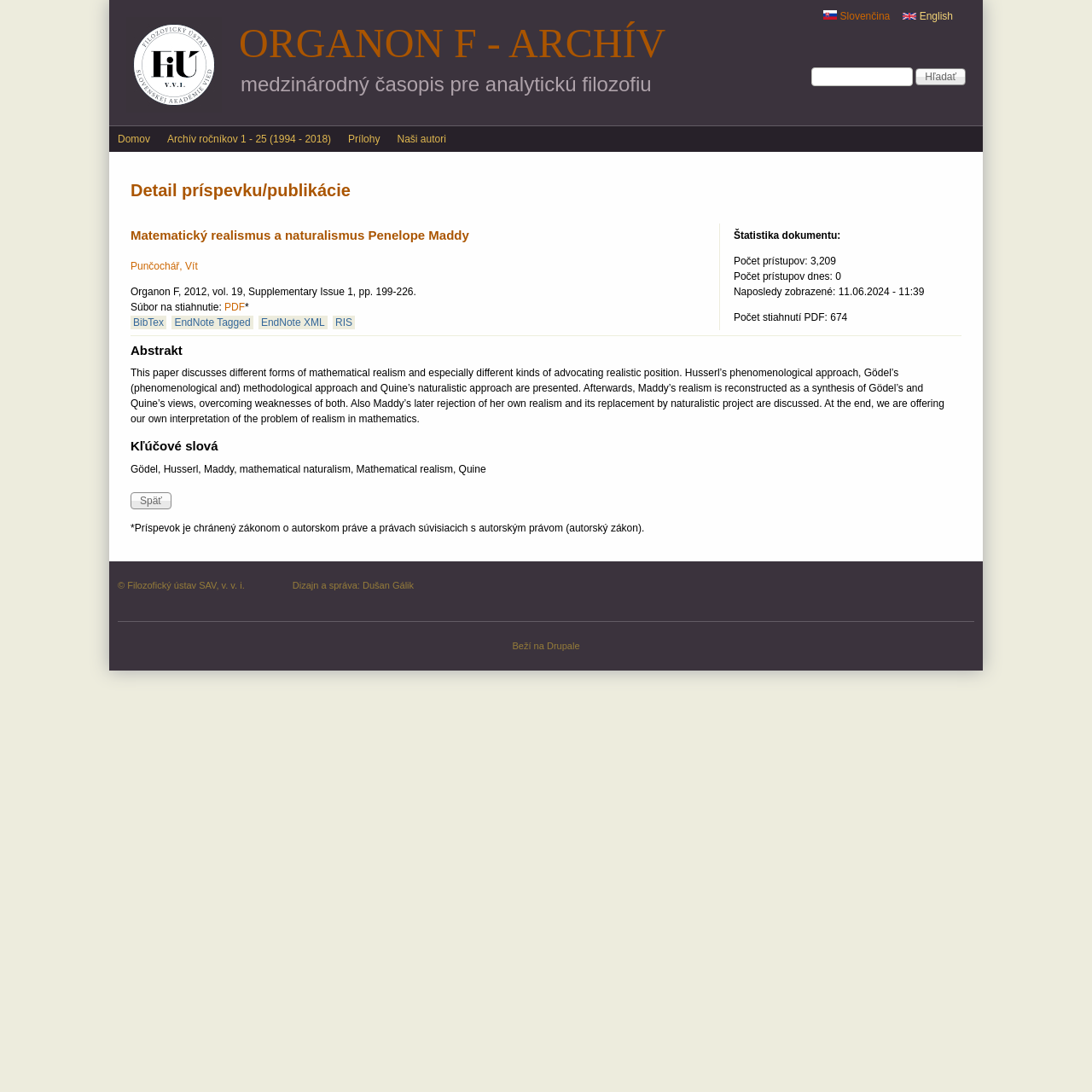Please answer the following question using a single word or phrase: 
What is the title of the publication?

Matematický realismus a naturalismus